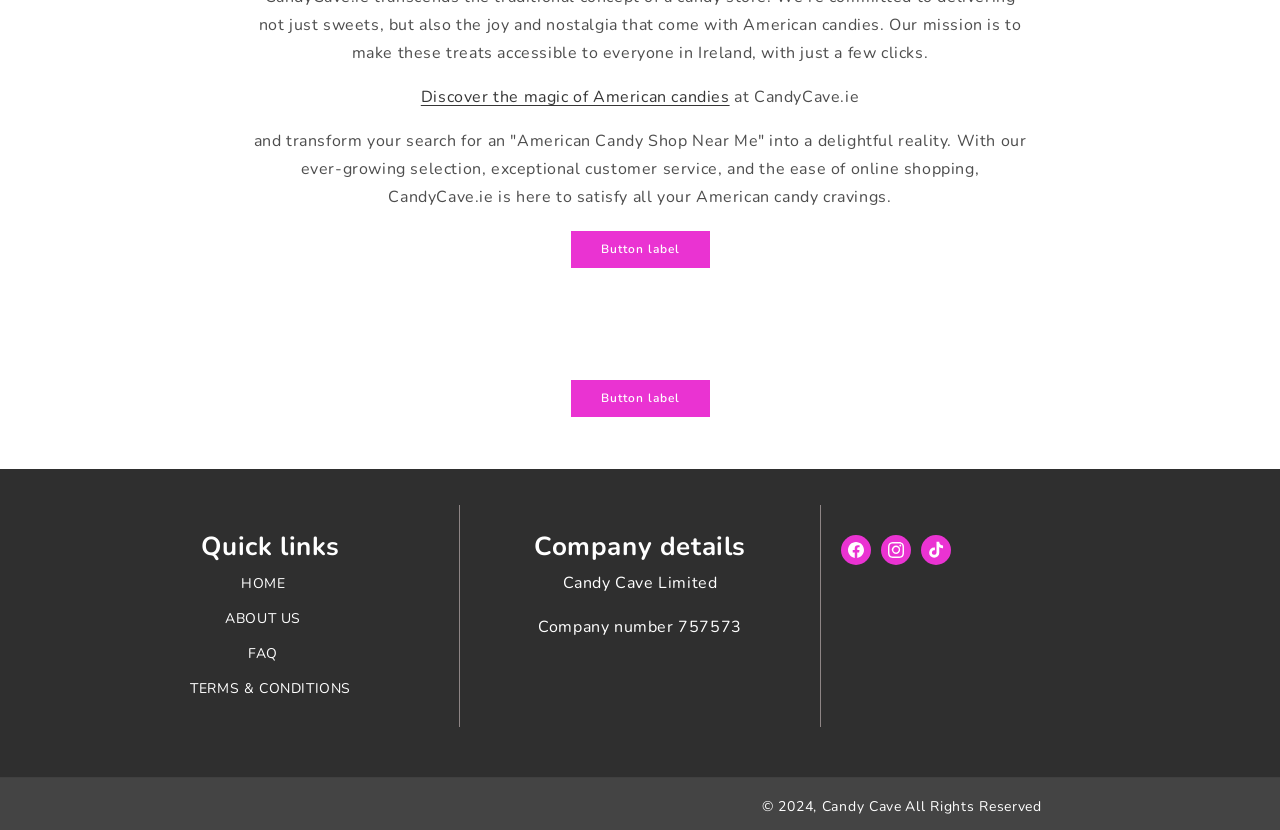Please identify the coordinates of the bounding box for the clickable region that will accomplish this instruction: "View terms and conditions".

[0.149, 0.809, 0.274, 0.851]